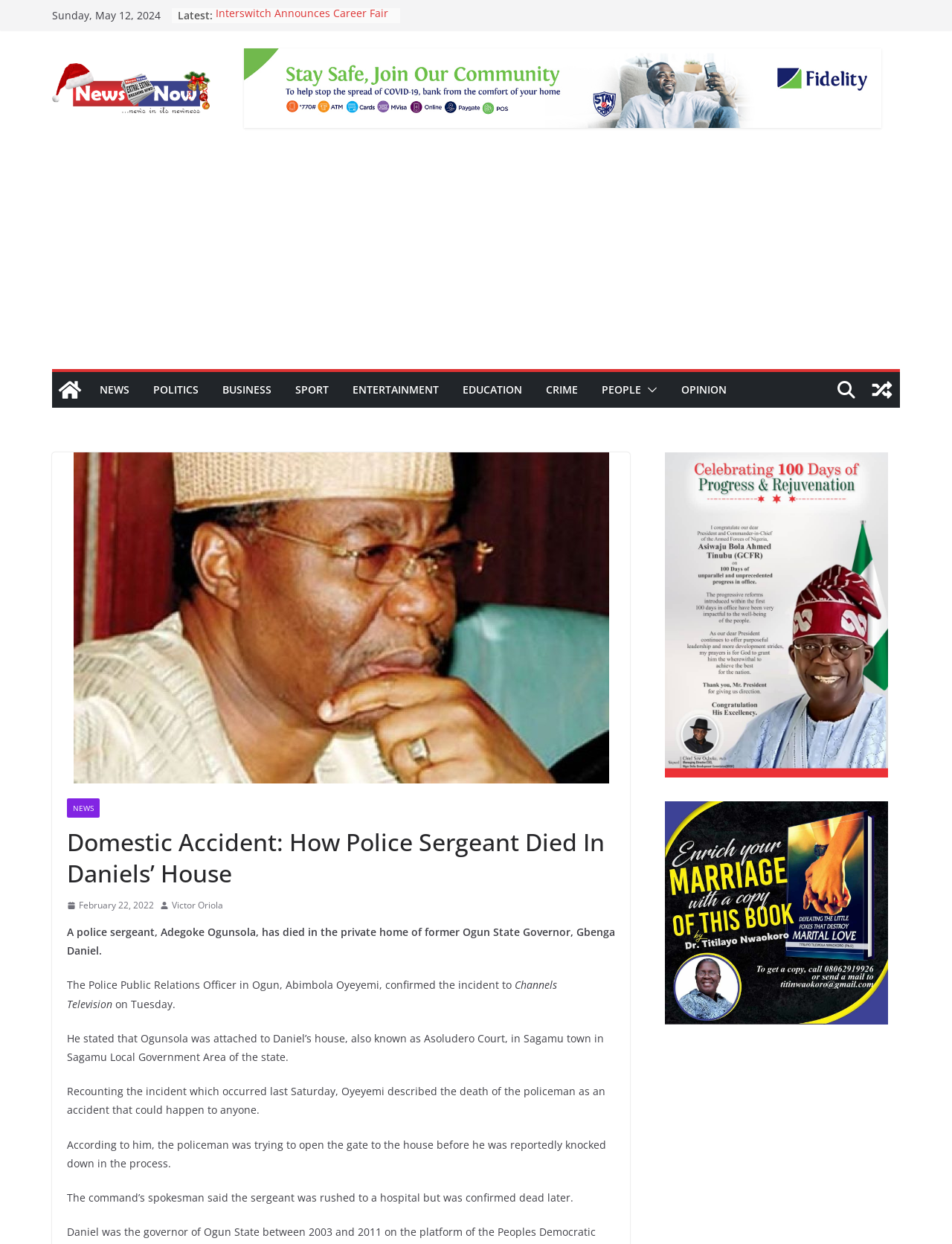Identify the bounding box for the UI element specified in this description: "Segun Olatunji: Hero Or Villain?". The coordinates must be four float numbers between 0 and 1, formatted as [left, top, right, bottom].

[0.227, 0.03, 0.392, 0.042]